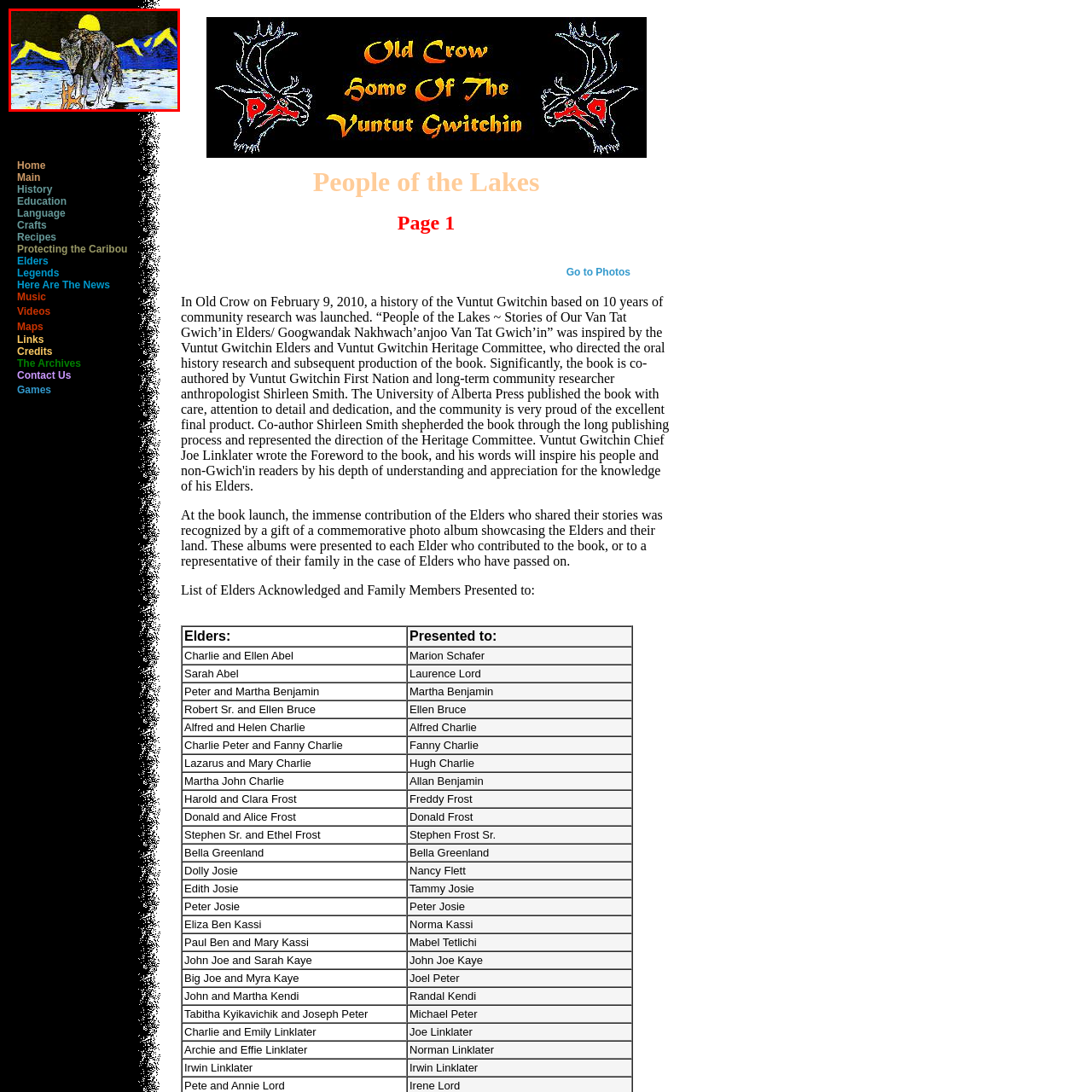Look at the image enclosed within the red outline and answer the question with a single word or phrase:
What is the color of the sun in the background?

Yellow